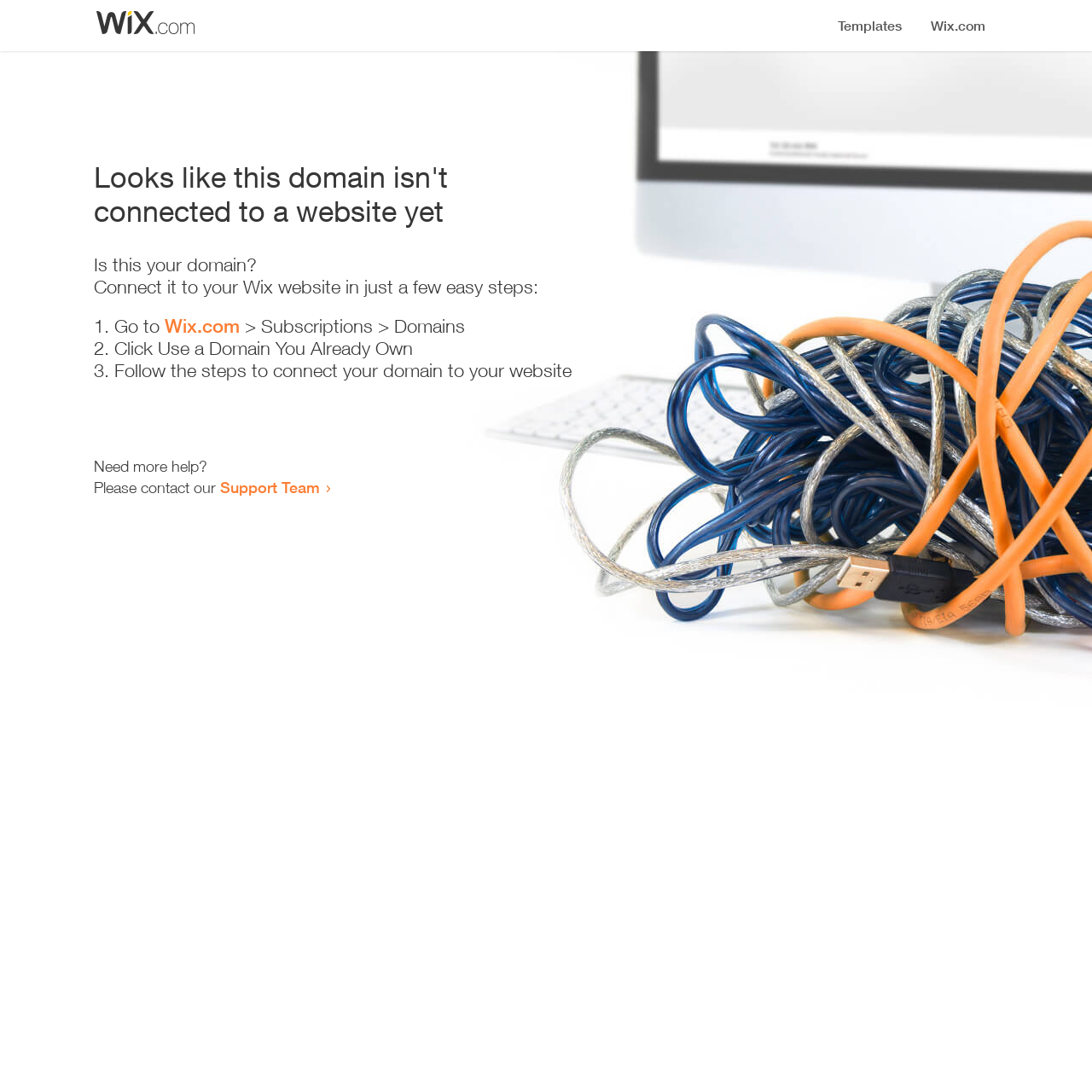Extract the main heading from the webpage content.

Looks like this domain isn't
connected to a website yet